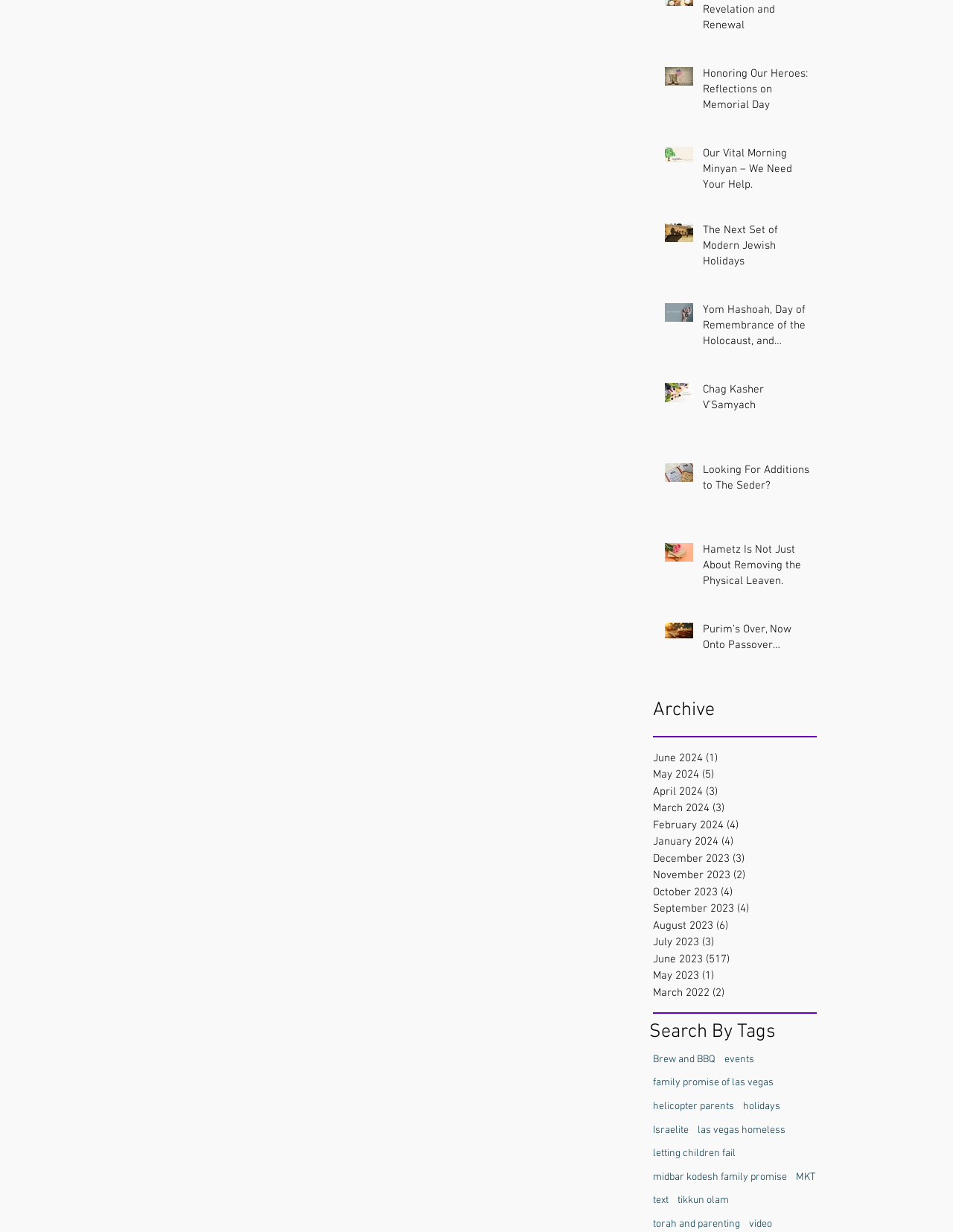Extract the bounding box coordinates for the described element: "letting children fail". The coordinates should be represented as four float numbers between 0 and 1: [left, top, right, bottom].

[0.685, 0.931, 0.772, 0.942]